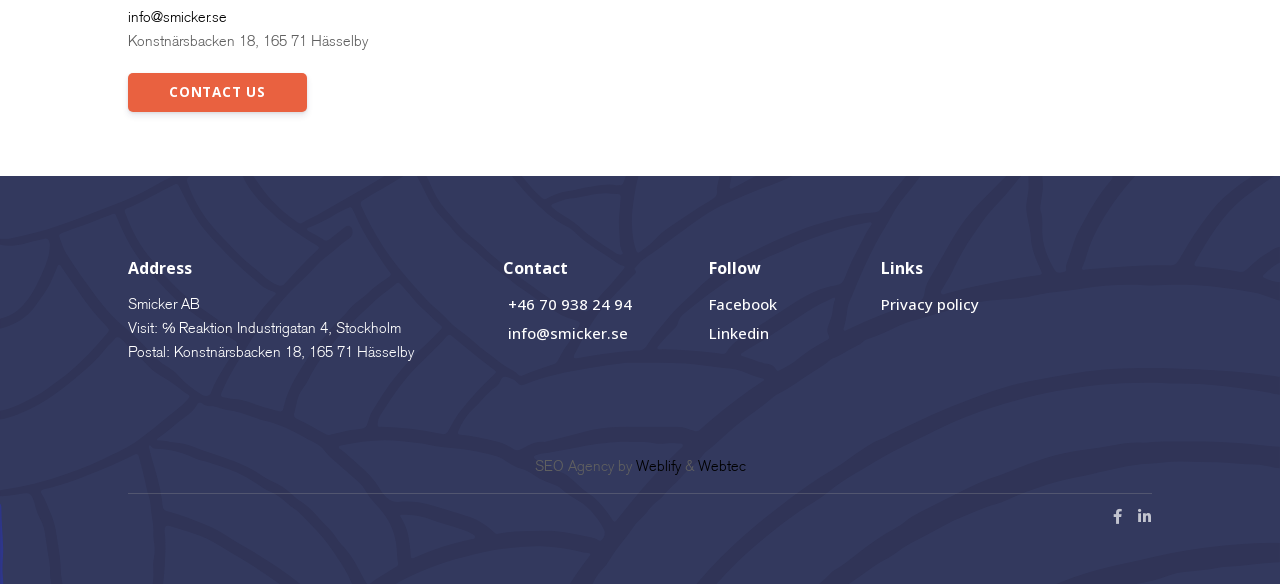Identify the bounding box coordinates of the section that should be clicked to achieve the task described: "Click on the 'REQUEST FOR UPDATE' button".

None